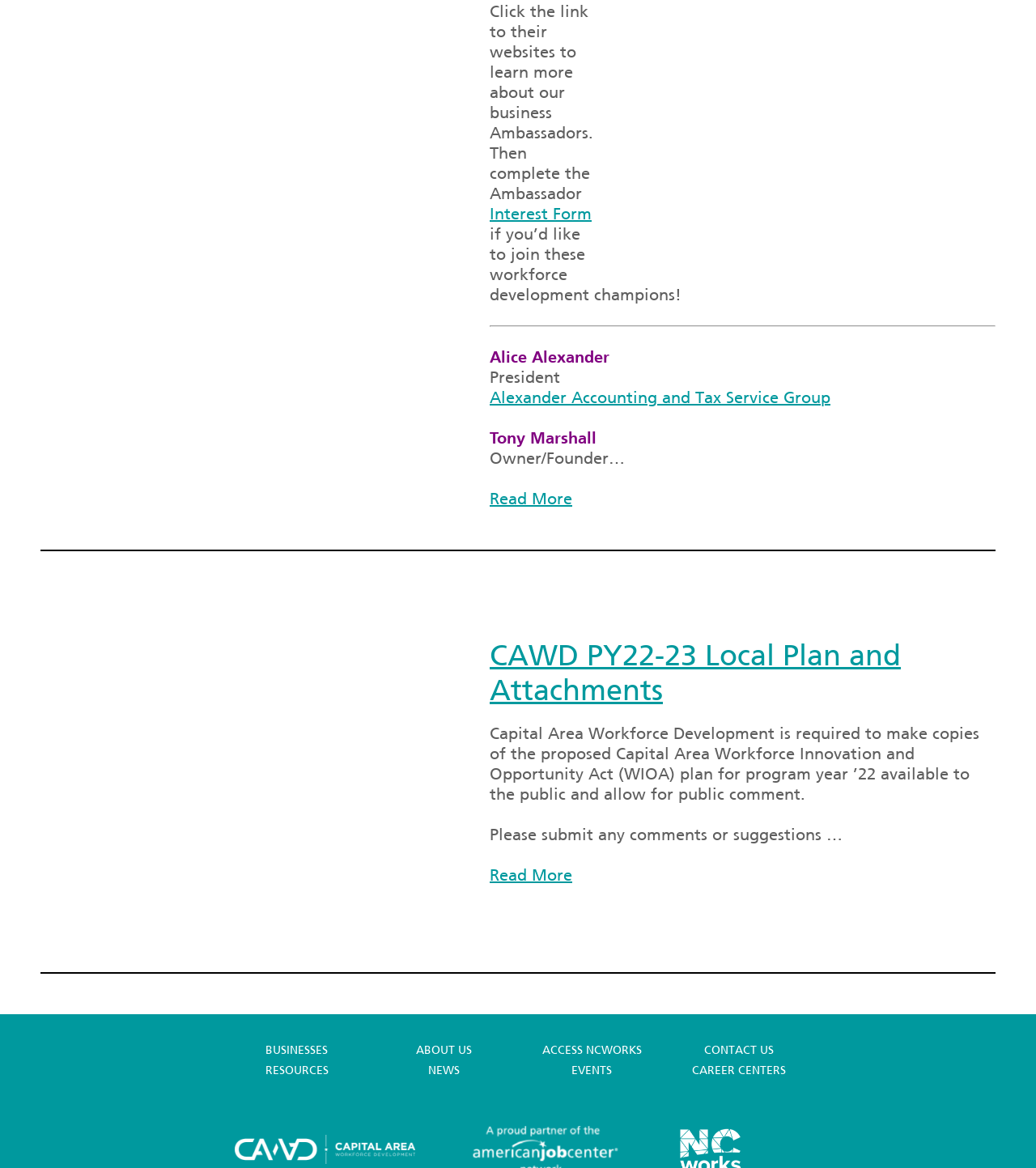Find the bounding box coordinates of the area that needs to be clicked in order to achieve the following instruction: "Fill out the Interest Form". The coordinates should be specified as four float numbers between 0 and 1, i.e., [left, top, right, bottom].

[0.473, 0.174, 0.571, 0.191]